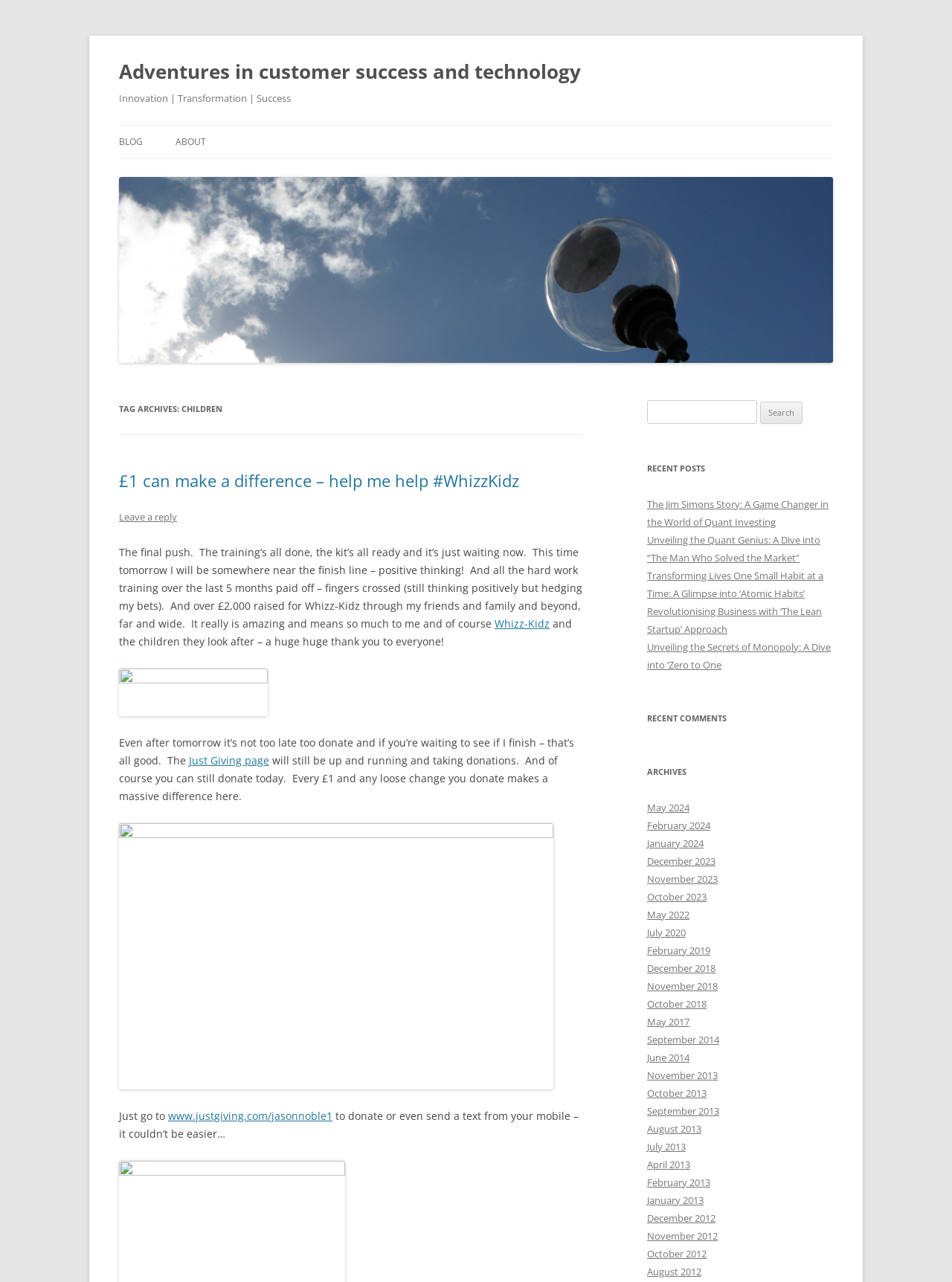Determine the coordinates of the bounding box that should be clicked to complete the instruction: "Read the '£1 can make a difference – help me help #WhizzKidz' post". The coordinates should be represented by four float numbers between 0 and 1: [left, top, right, bottom].

[0.125, 0.366, 0.545, 0.383]